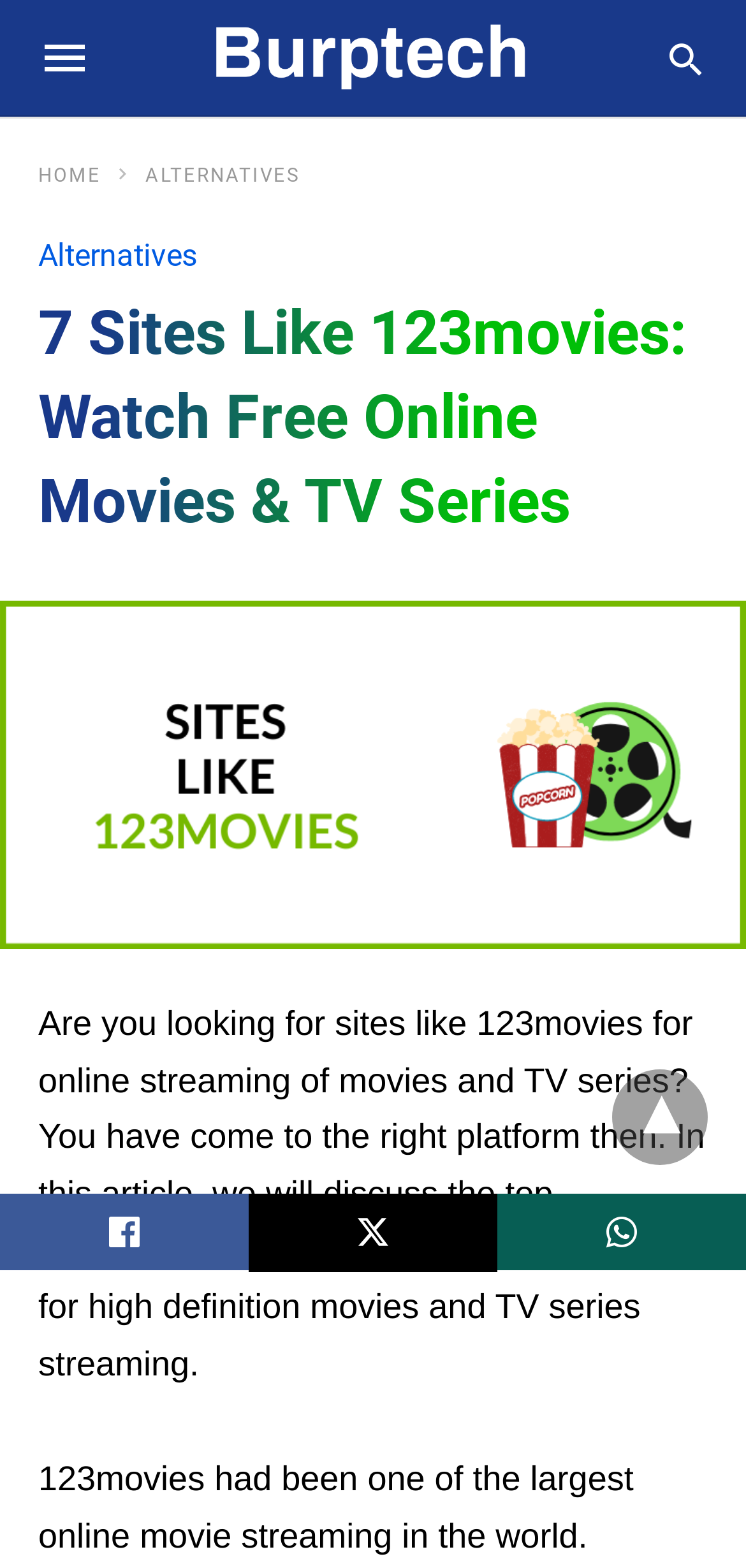Please identify the bounding box coordinates of the clickable area that will fulfill the following instruction: "Search for a query". The coordinates should be in the format of four float numbers between 0 and 1, i.e., [left, top, right, bottom].

[0.89, 0.023, 0.949, 0.051]